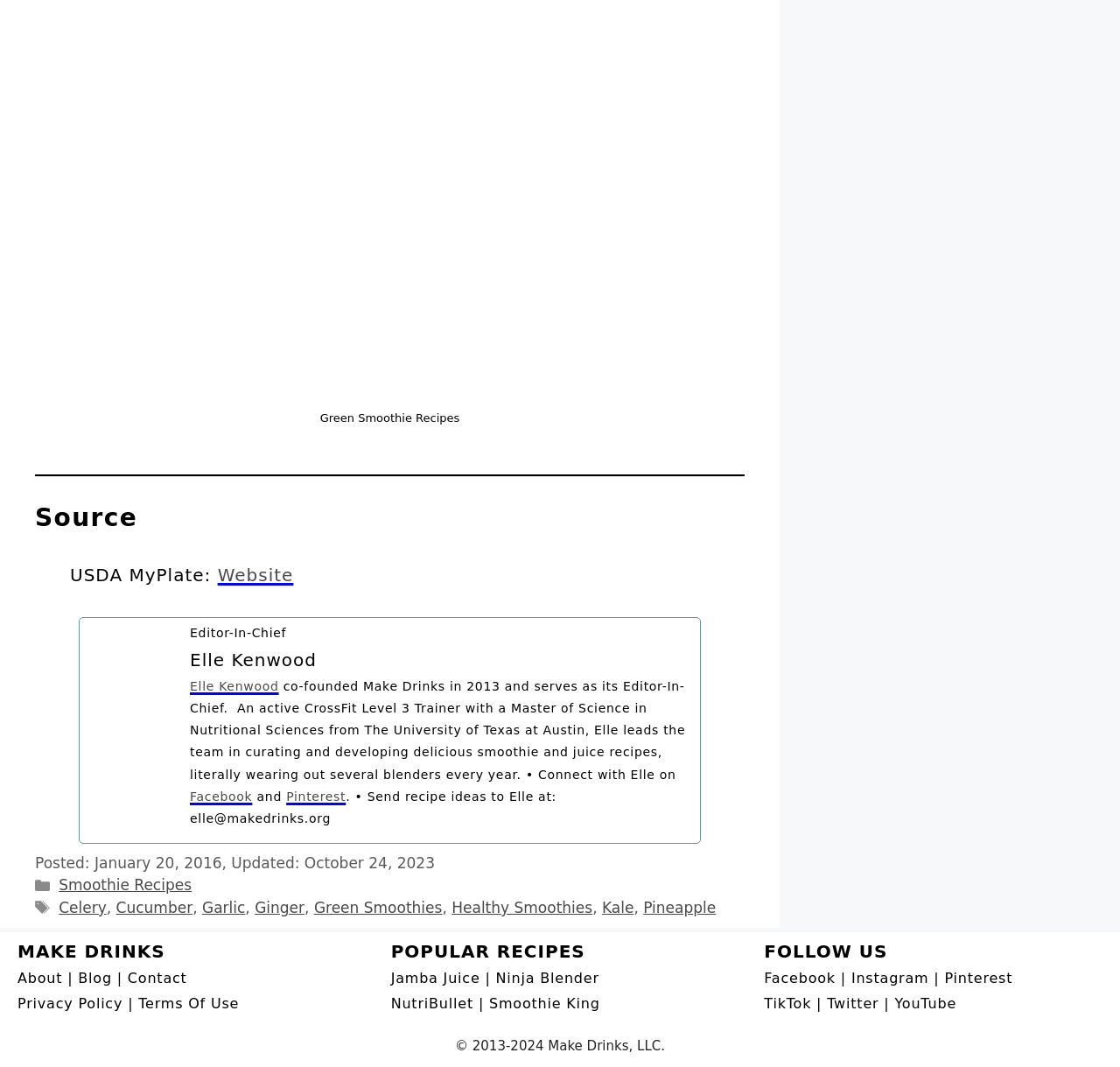Please find the bounding box coordinates of the element's region to be clicked to carry out this instruction: "Read the 'Source' information".

[0.031, 0.472, 0.665, 0.499]